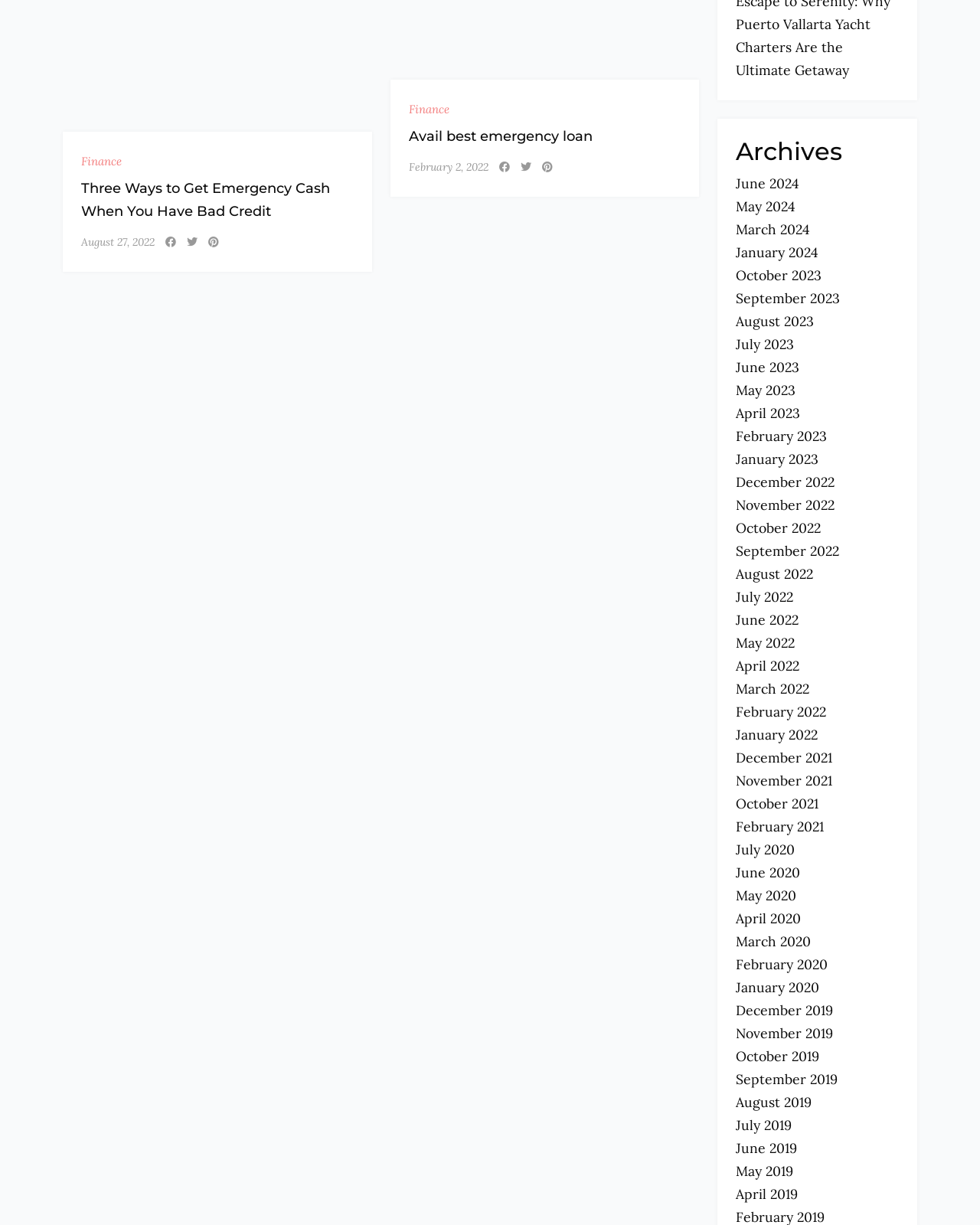Return the bounding box coordinates of the UI element that corresponds to this description: "Finance". The coordinates must be given as four float numbers in the range of 0 and 1, [left, top, right, bottom].

[0.417, 0.083, 0.458, 0.095]